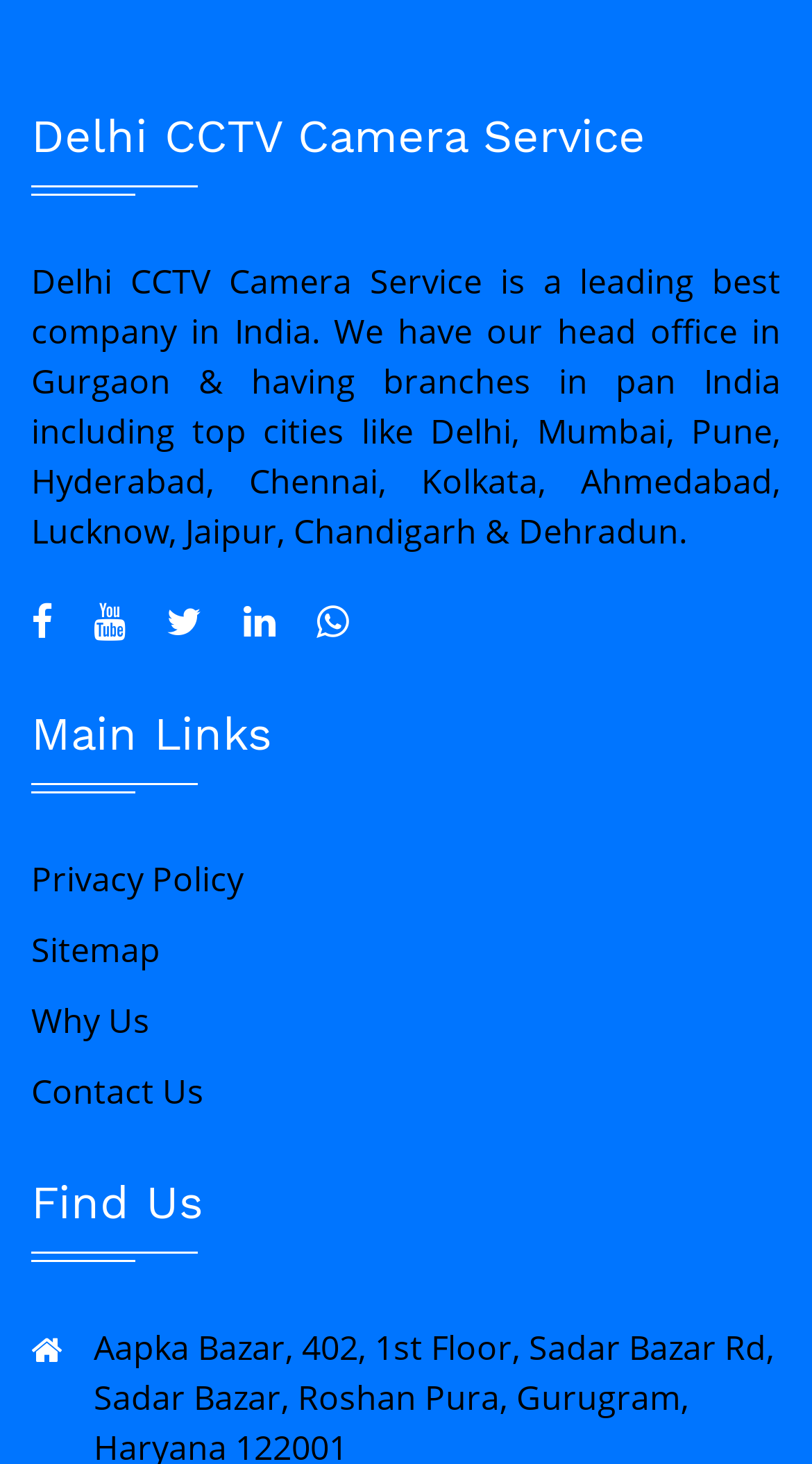Kindly determine the bounding box coordinates of the area that needs to be clicked to fulfill this instruction: "Click on Sector 1".

[0.064, 0.233, 0.936, 0.271]